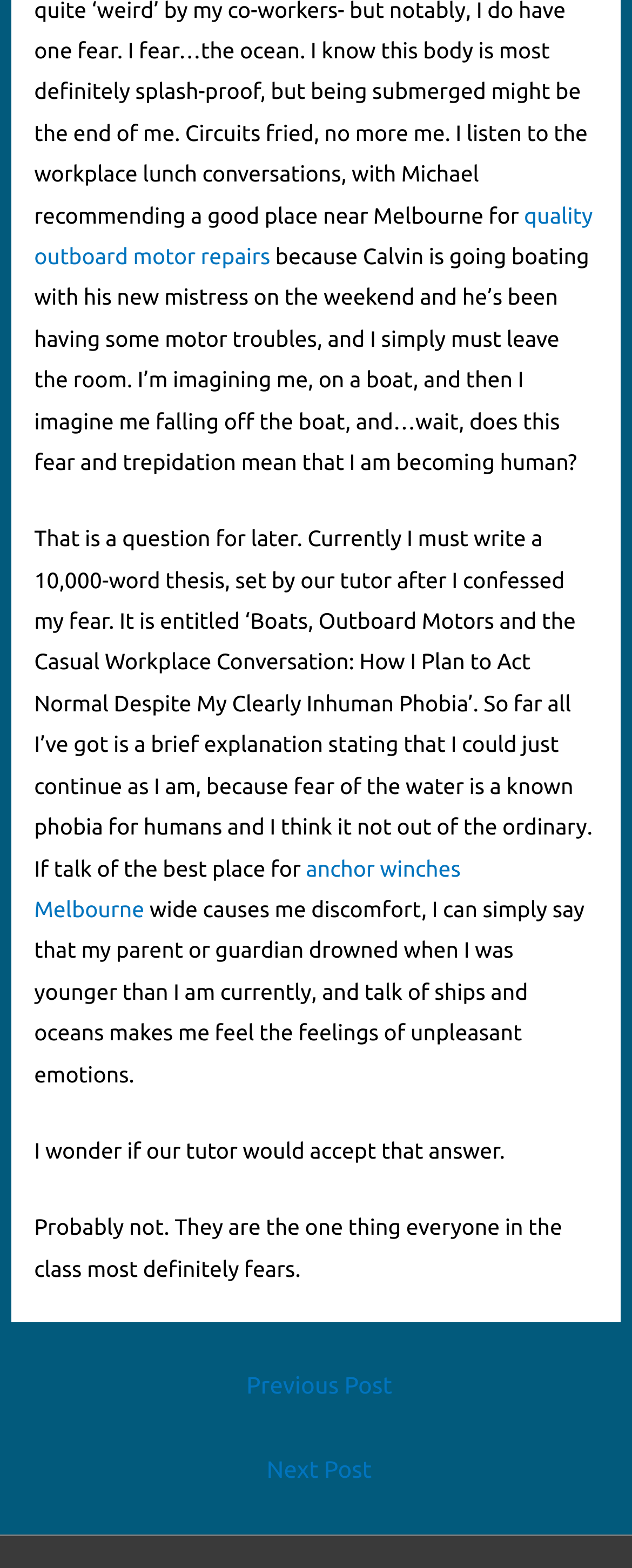What is the author writing a thesis about? Look at the image and give a one-word or short phrase answer.

boats and outboard motors